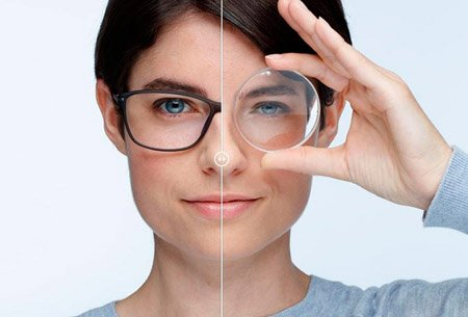Create a detailed narrative of what is happening in the image.

The image showcases a woman with a striking visual contrast between two halves of her face. On the left, she is wearing stylish eyeglasses that enhance her facial features, while a clear lens is held in her right hand against the right half of her face. This juxtaposition highlights the difference between wearing corrective lenses and the enhanced clarity that a magnifying lens can provide. The woman has a serene expression, suggesting confidence and comfort with her eyewear. This image effectively conveys the importance of eye health and the benefits of optical solutions, which resonates well within the context of optometry and eye care services.